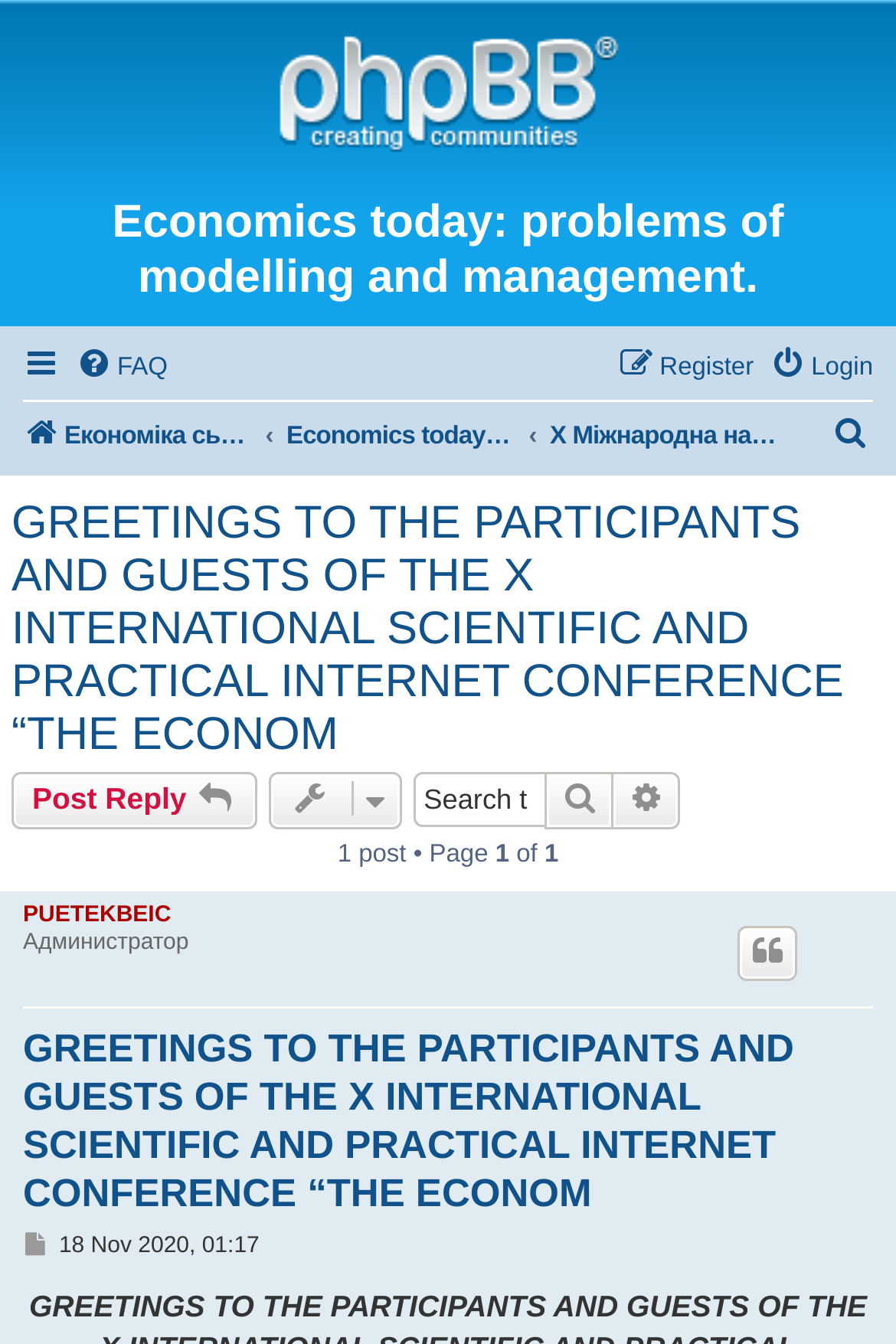Please specify the bounding box coordinates of the clickable section necessary to execute the following command: "View the conference details".

[0.614, 0.305, 0.87, 0.346]